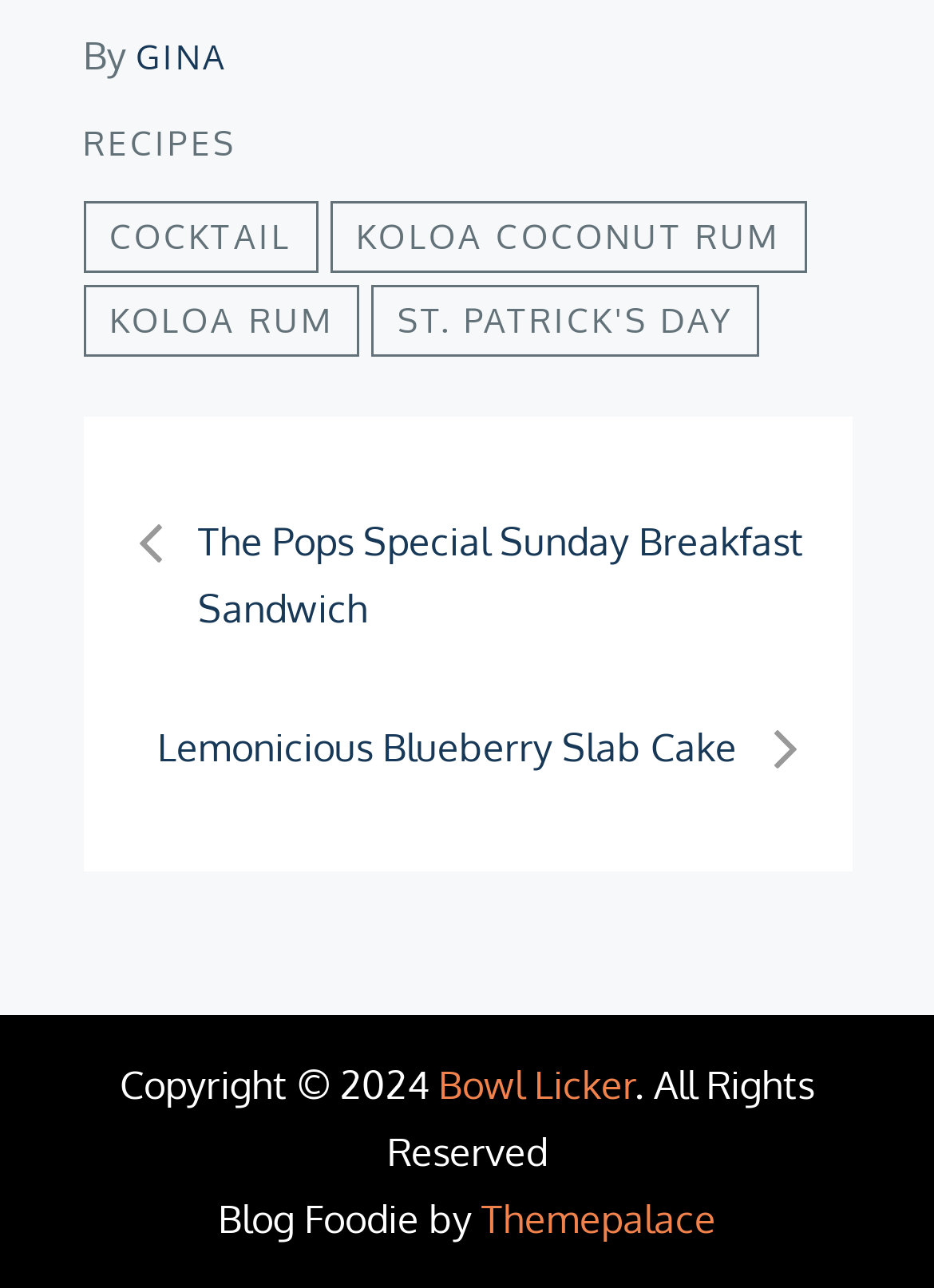Specify the bounding box coordinates of the element's region that should be clicked to achieve the following instruction: "explore COCKTAIL". The bounding box coordinates consist of four float numbers between 0 and 1, in the format [left, top, right, bottom].

[0.088, 0.156, 0.34, 0.212]